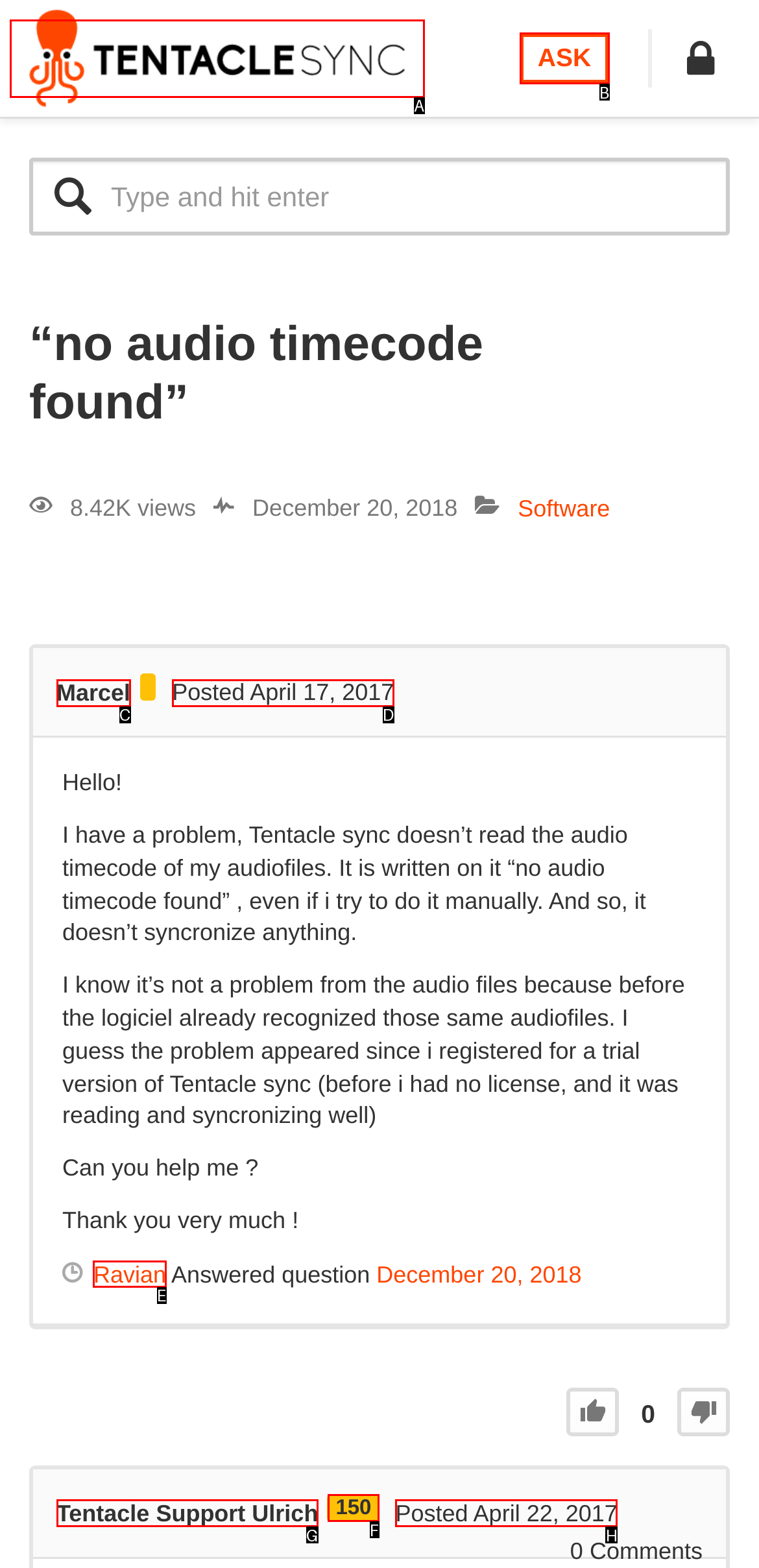Which option should be clicked to execute the task: Check the answer of Ravian?
Reply with the letter of the chosen option.

E